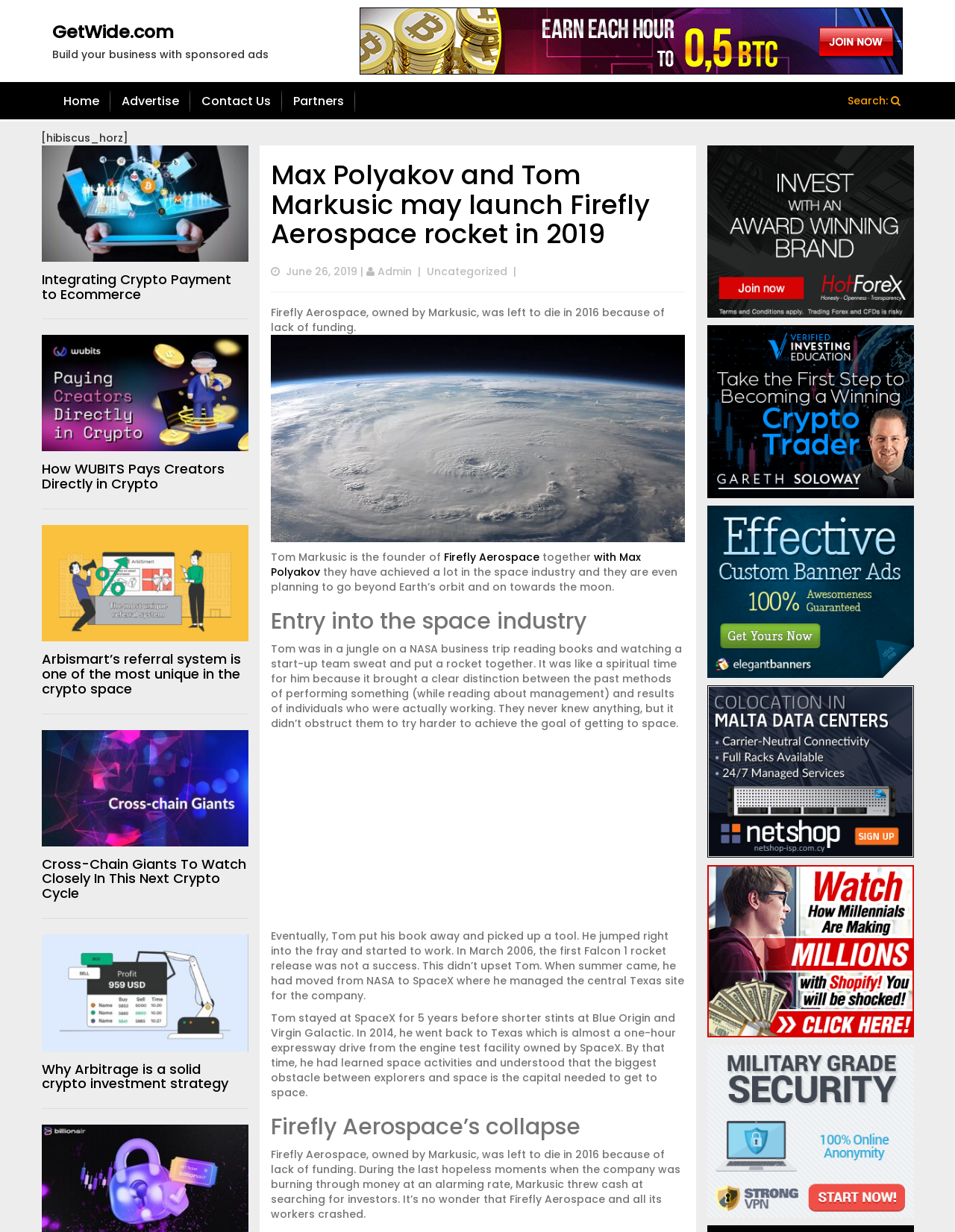Given the element description: "Integrating Crypto Payment to Ecommerce", predict the bounding box coordinates of this UI element. The coordinates must be four float numbers between 0 and 1, given as [left, top, right, bottom].

[0.044, 0.219, 0.242, 0.246]